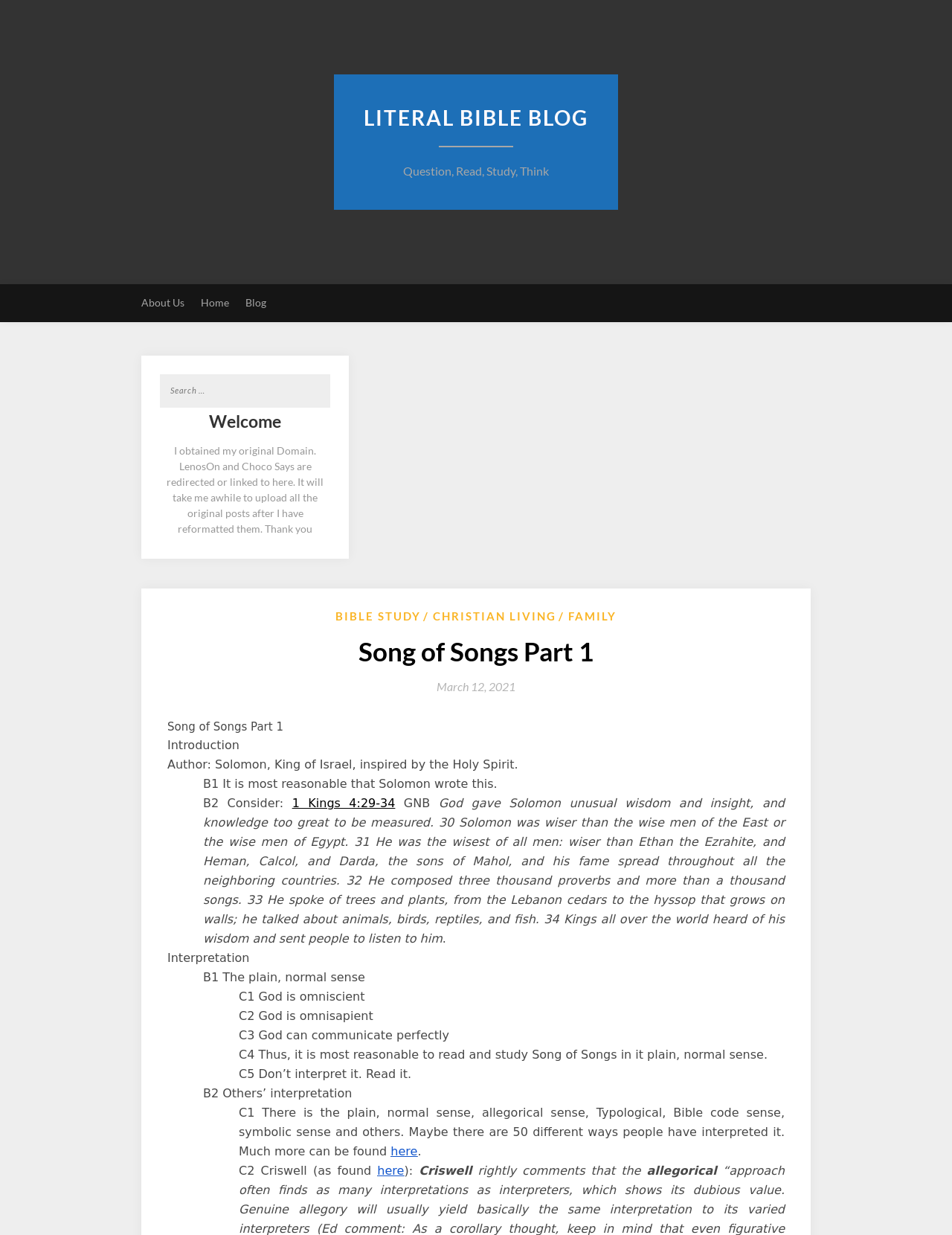Who is the author of Song of Songs?
Look at the screenshot and respond with one word or a short phrase.

Solomon